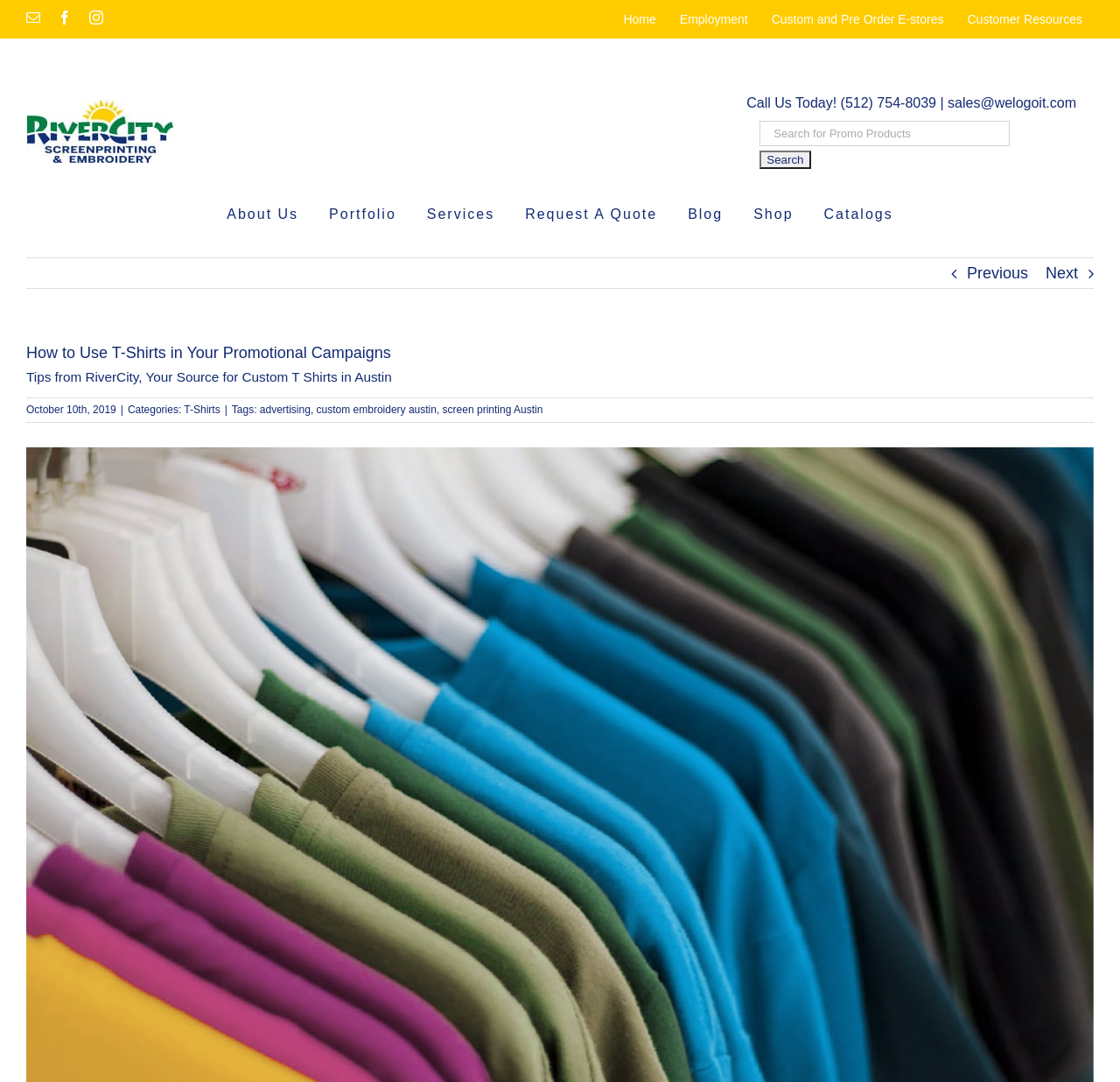Identify the bounding box of the UI element described as follows: "alt="Search" value="Search"". Provide the coordinates as four float numbers in the range of 0 to 1 [left, top, right, bottom].

[0.678, 0.139, 0.724, 0.156]